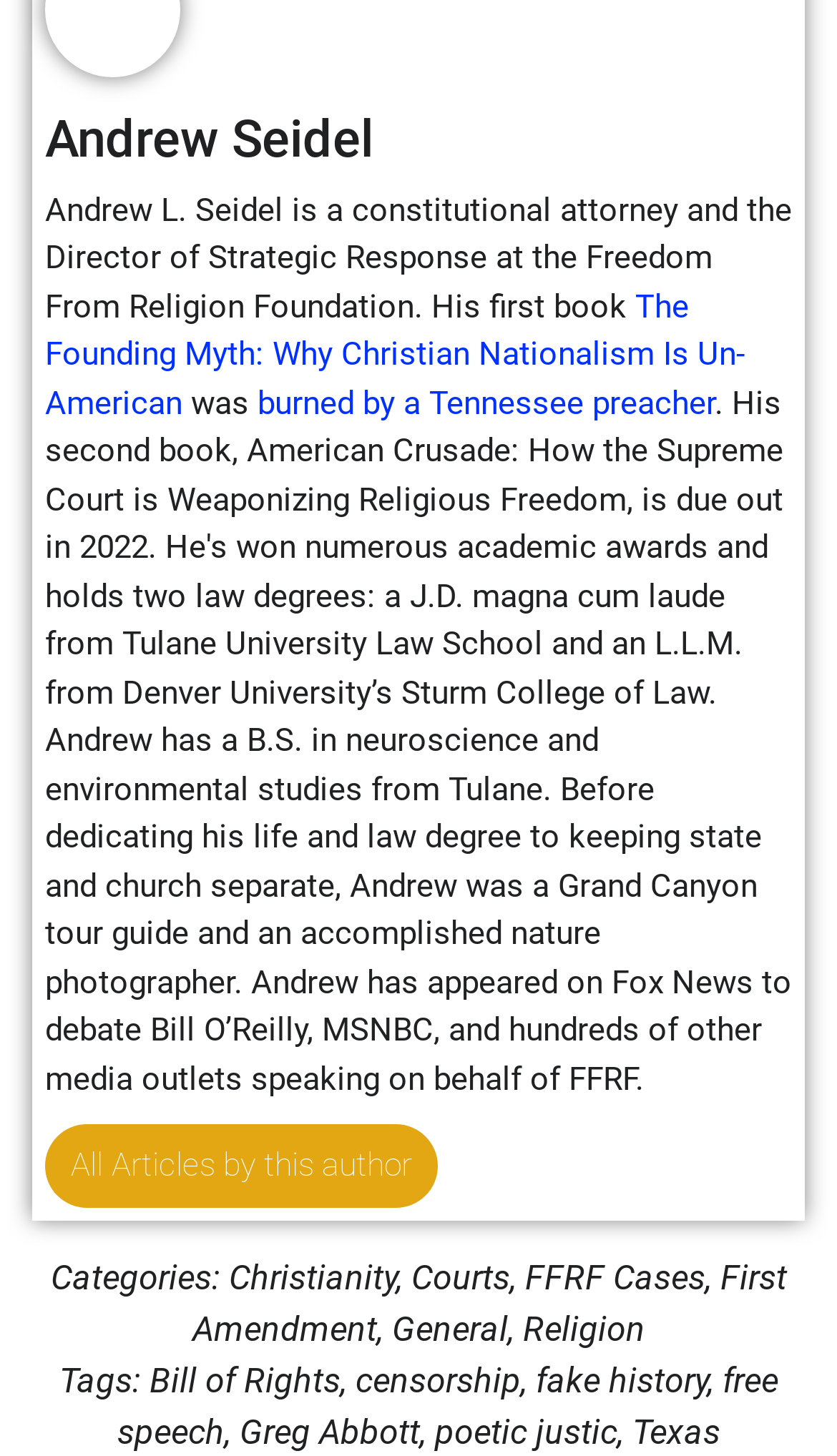Provide the bounding box coordinates for the UI element that is described as: "Greg Abbott".

[0.286, 0.97, 0.501, 0.998]